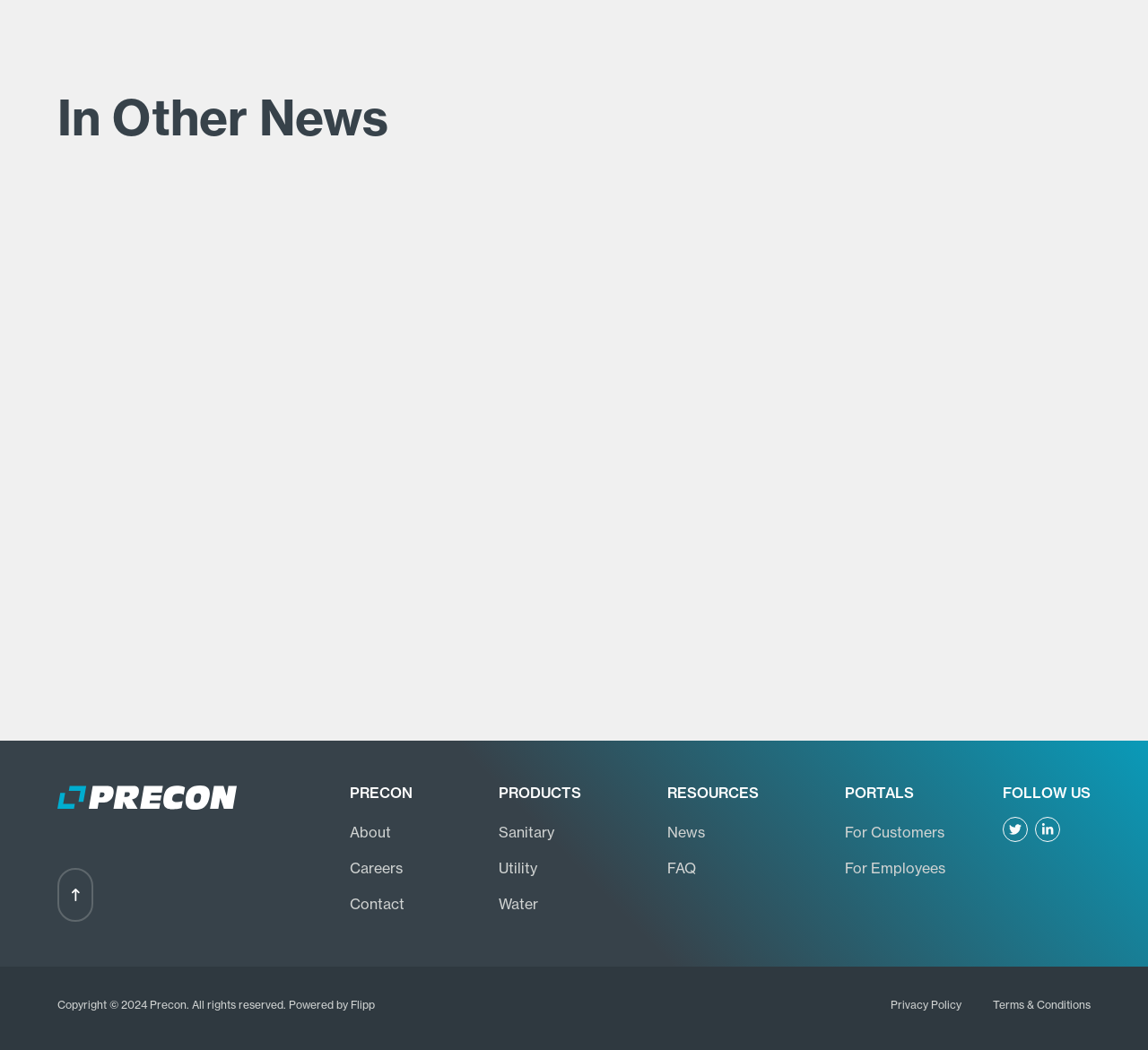Indicate the bounding box coordinates of the element that needs to be clicked to satisfy the following instruction: "follow Precon on Twitter". The coordinates should be four float numbers between 0 and 1, i.e., [left, top, right, bottom].

[0.873, 0.78, 0.902, 0.797]